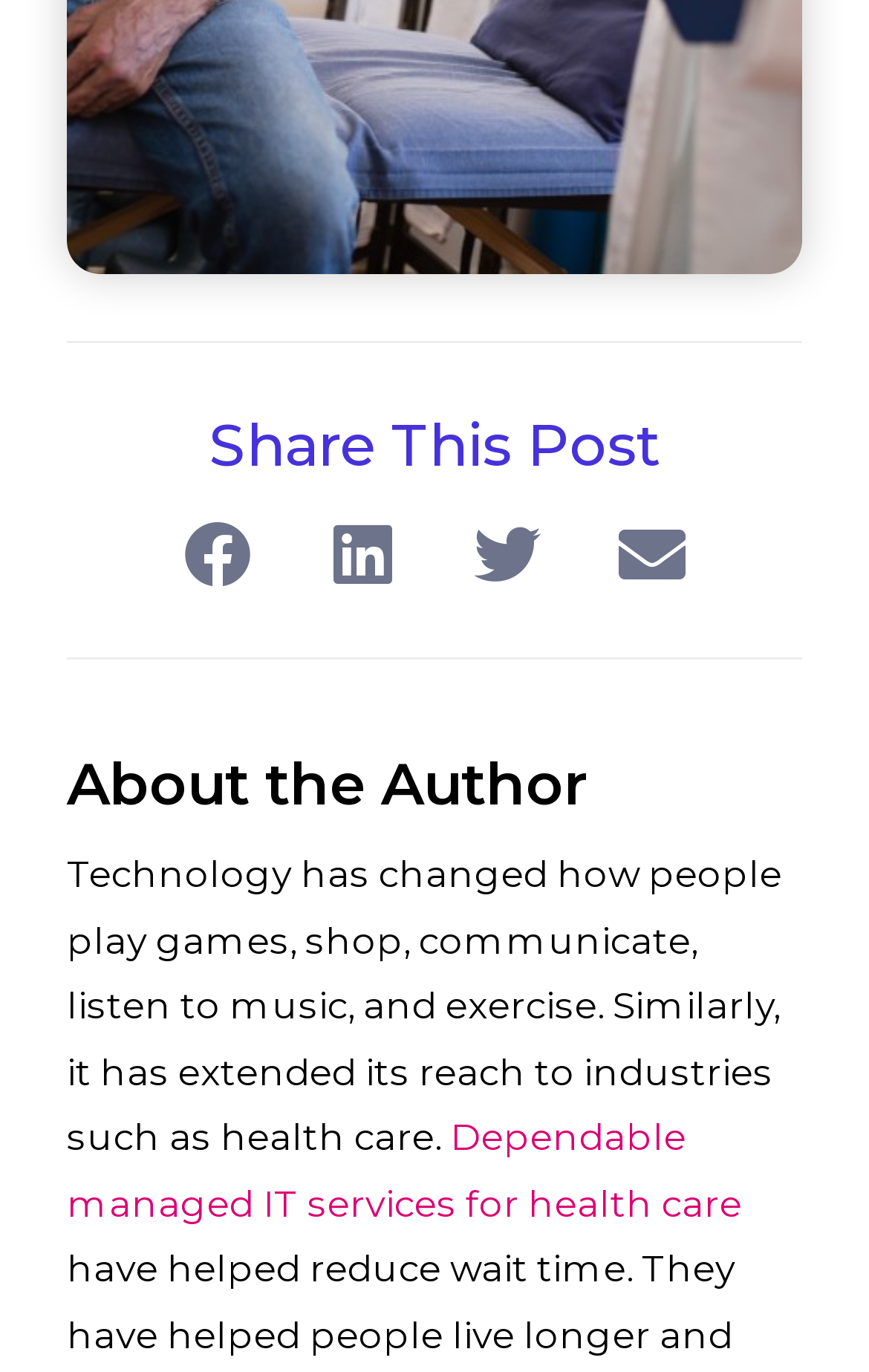Given the element description aria-label="Share on email", identify the bounding box coordinates for the UI element on the webpage screenshot. The format should be (top-left x, top-left y, bottom-right x, bottom-right y), with values between 0 and 1.

[0.692, 0.367, 0.808, 0.44]